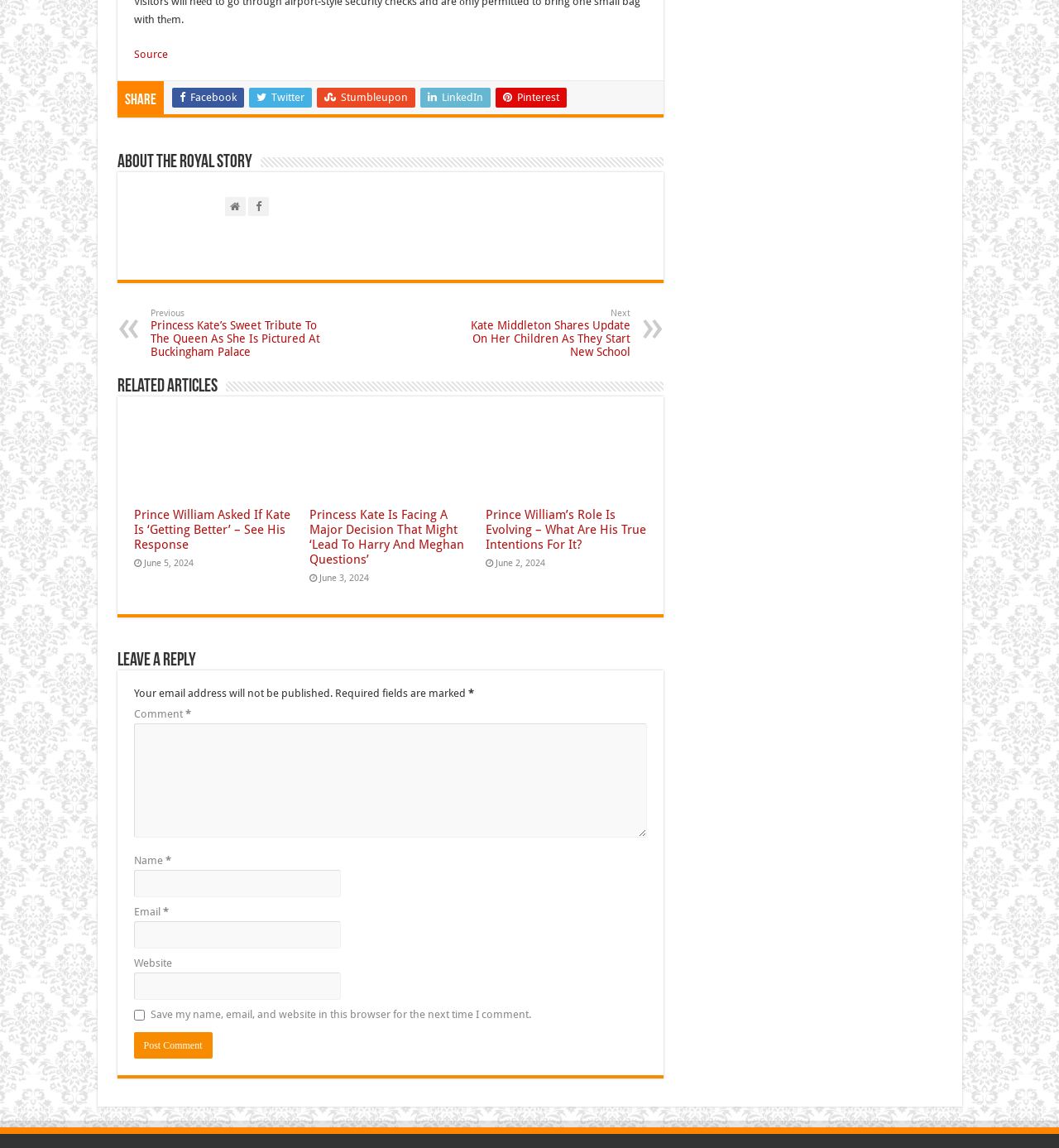Can you pinpoint the bounding box coordinates for the clickable element required for this instruction: "Read about Prince William's role"? The coordinates should be four float numbers between 0 and 1, i.e., [left, top, right, bottom].

[0.459, 0.36, 0.611, 0.435]